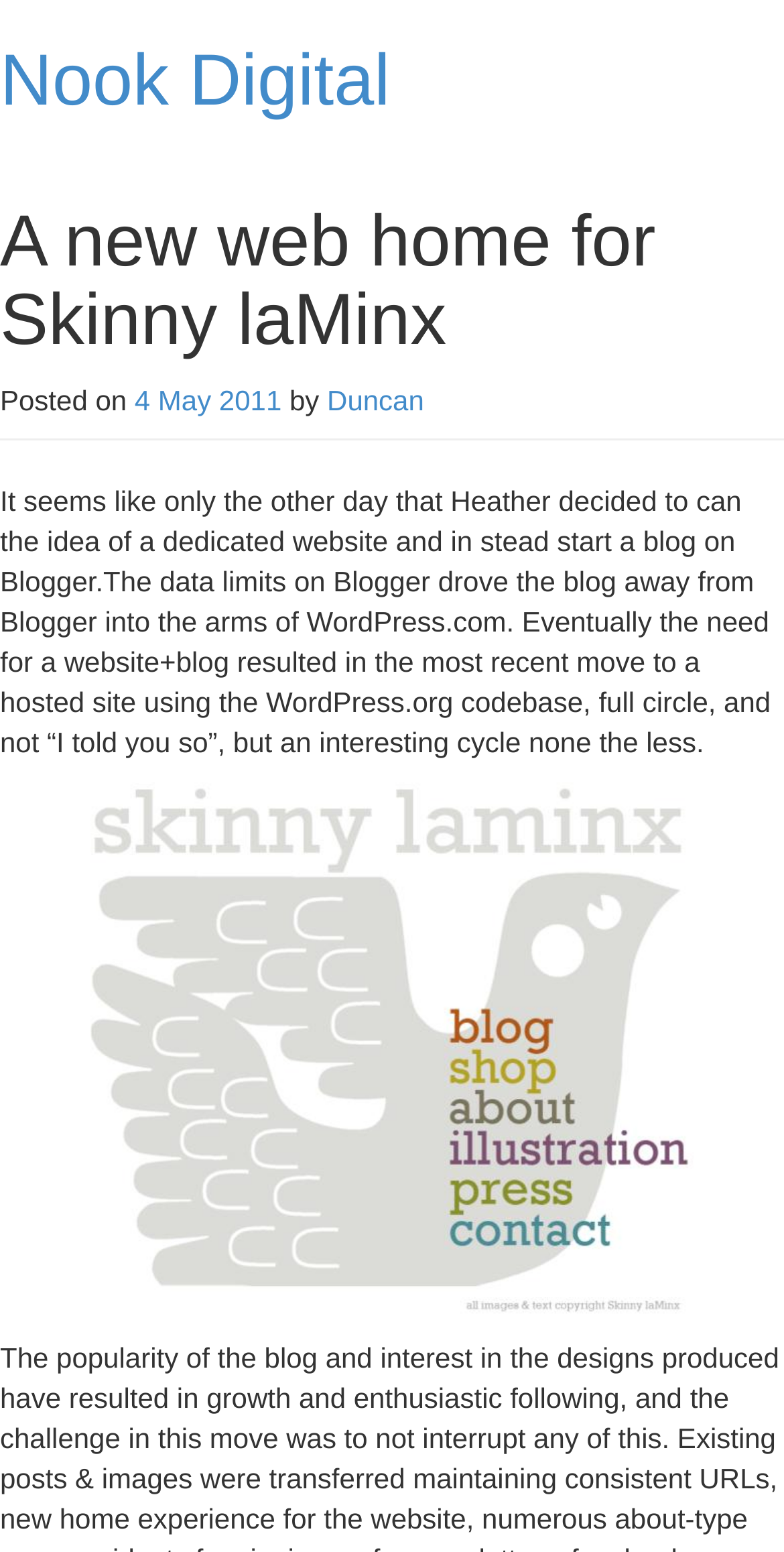What is the name of the blog author?
Please analyze the image and answer the question with as much detail as possible.

The answer can be found by looking at the text 'by' followed by a link 'Duncan', which suggests that Duncan is the author of the blog.